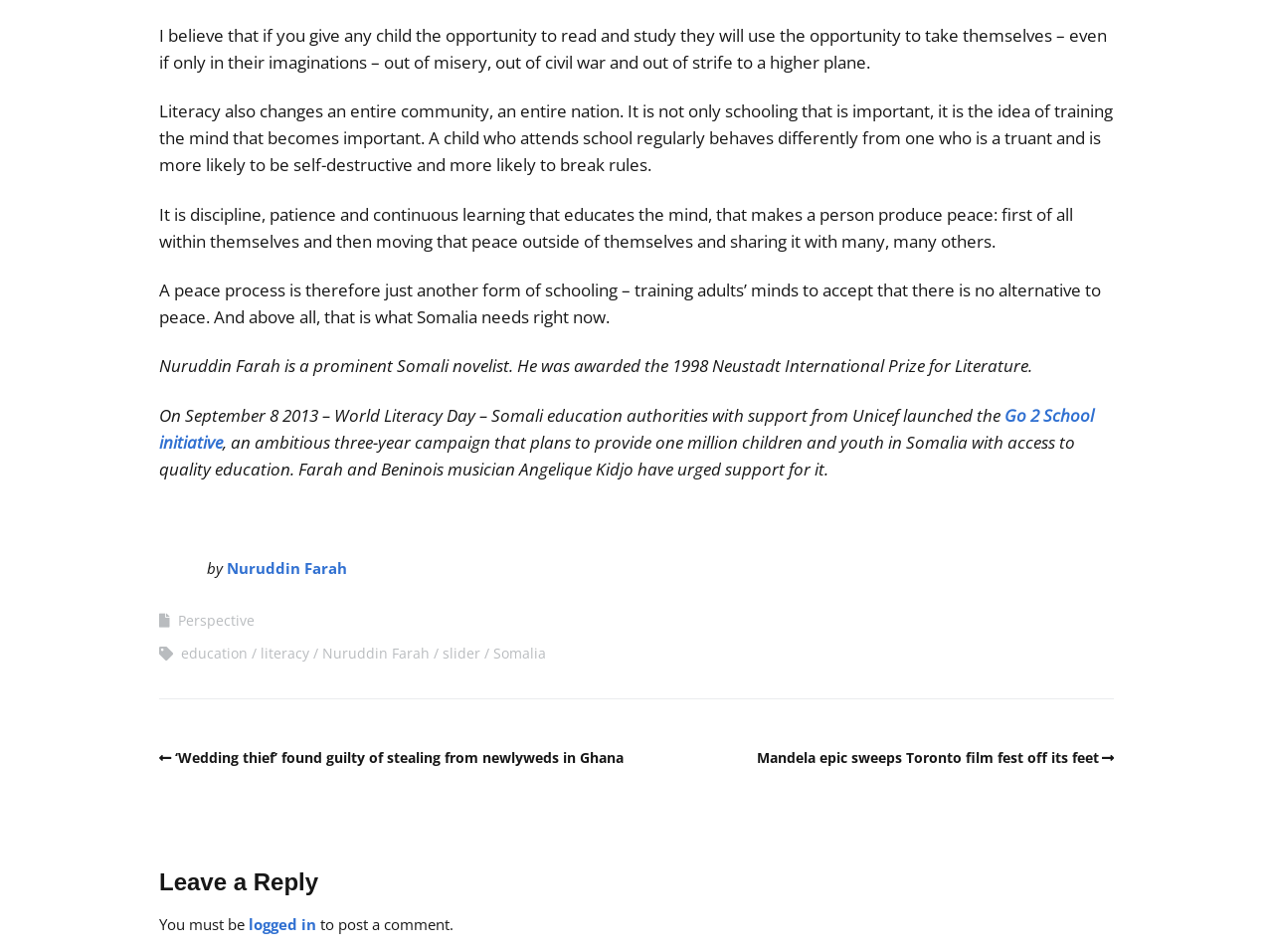Could you indicate the bounding box coordinates of the region to click in order to complete this instruction: "Explore the Perspective section".

[0.14, 0.642, 0.2, 0.662]